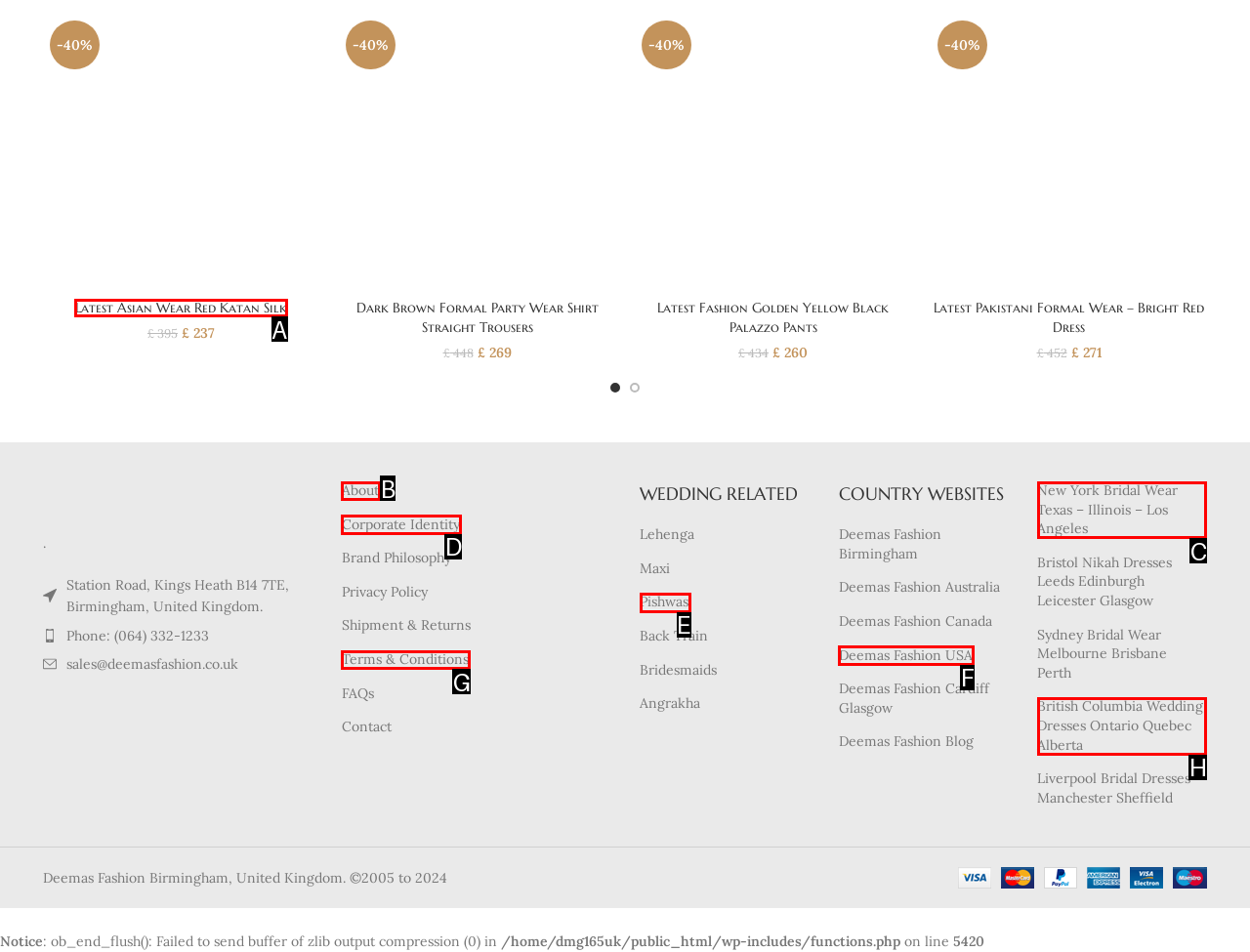Identify the correct option to click in order to accomplish the task: View Latest Asian Wear Red Katan Silk Provide your answer with the letter of the selected choice.

A